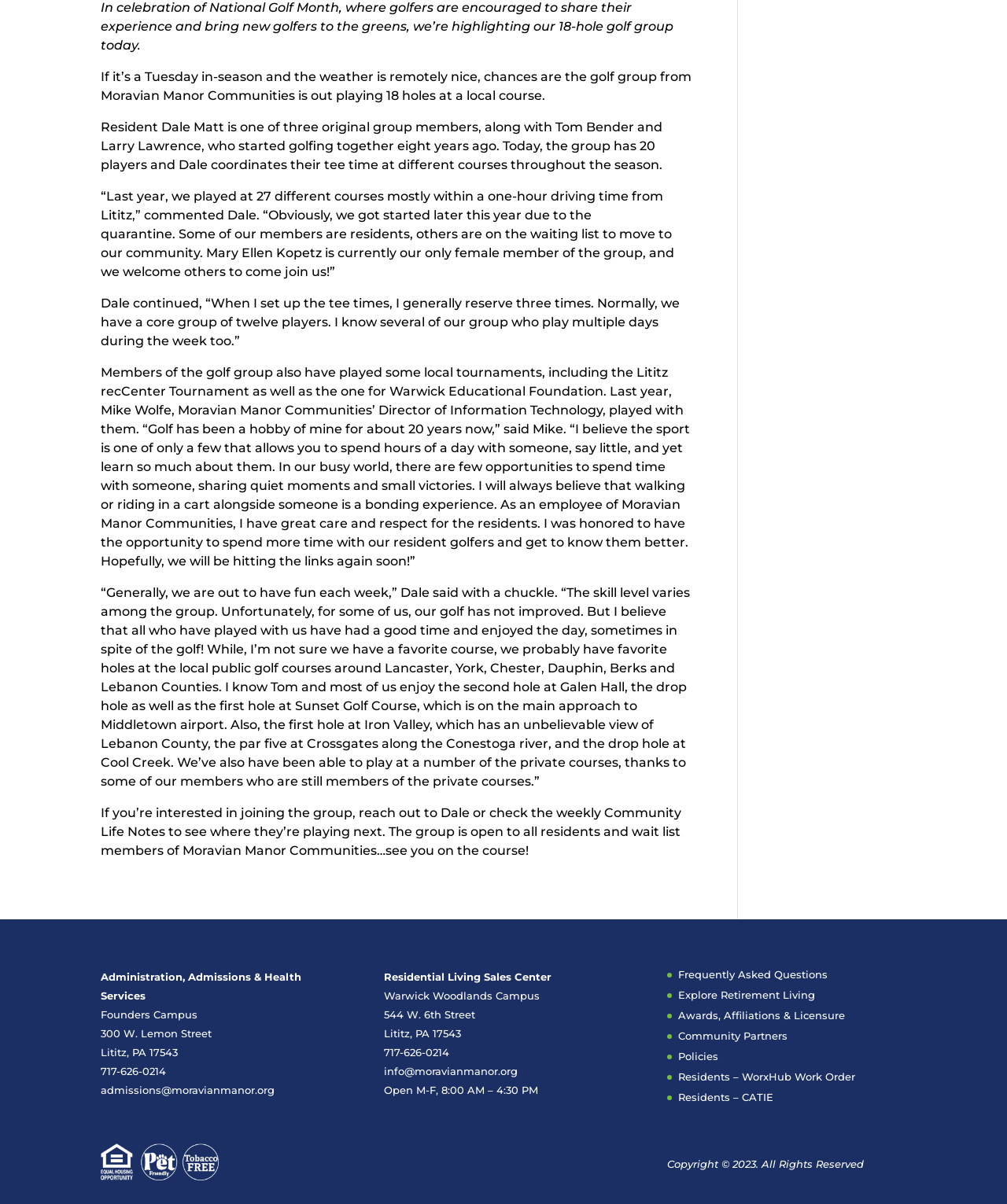Find the UI element described as: "Explore Retirement Living" and predict its bounding box coordinates. Ensure the coordinates are four float numbers between 0 and 1, [left, top, right, bottom].

[0.674, 0.821, 0.81, 0.832]